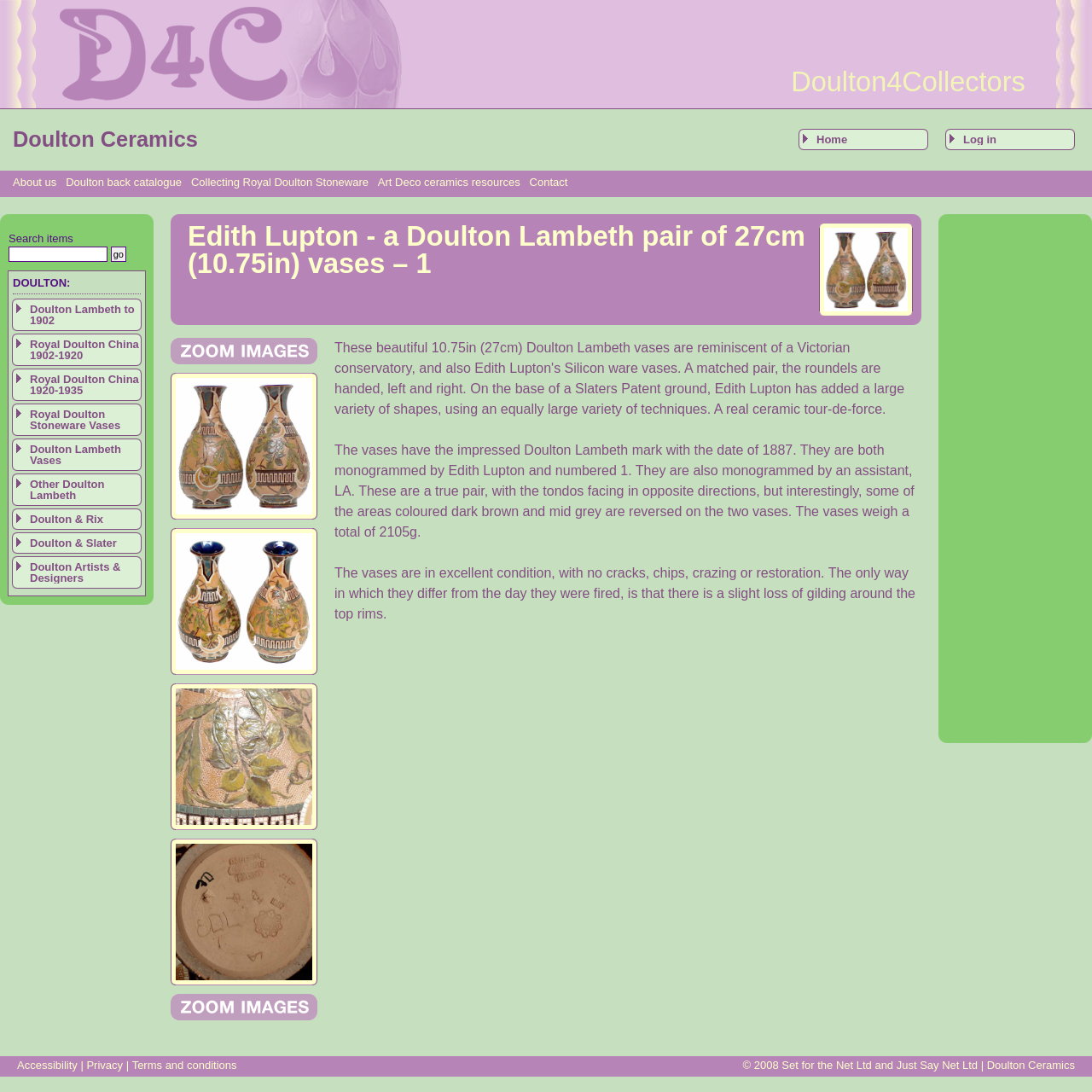What is the type of ceramics?
Answer the question with a single word or phrase derived from the image.

Doulton Lambeth